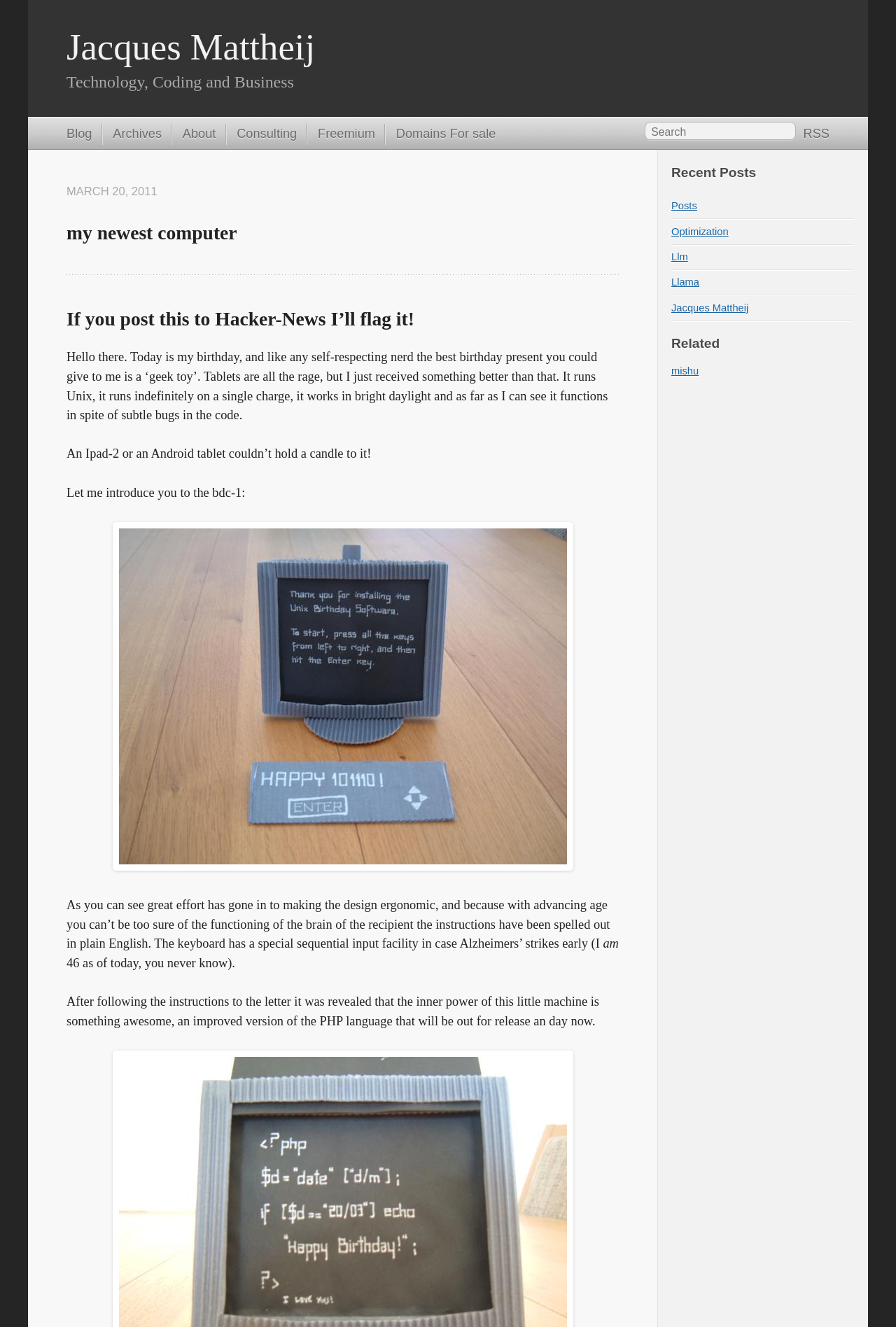Please specify the bounding box coordinates of the region to click in order to perform the following instruction: "Go to the blog page".

[0.074, 0.093, 0.103, 0.109]